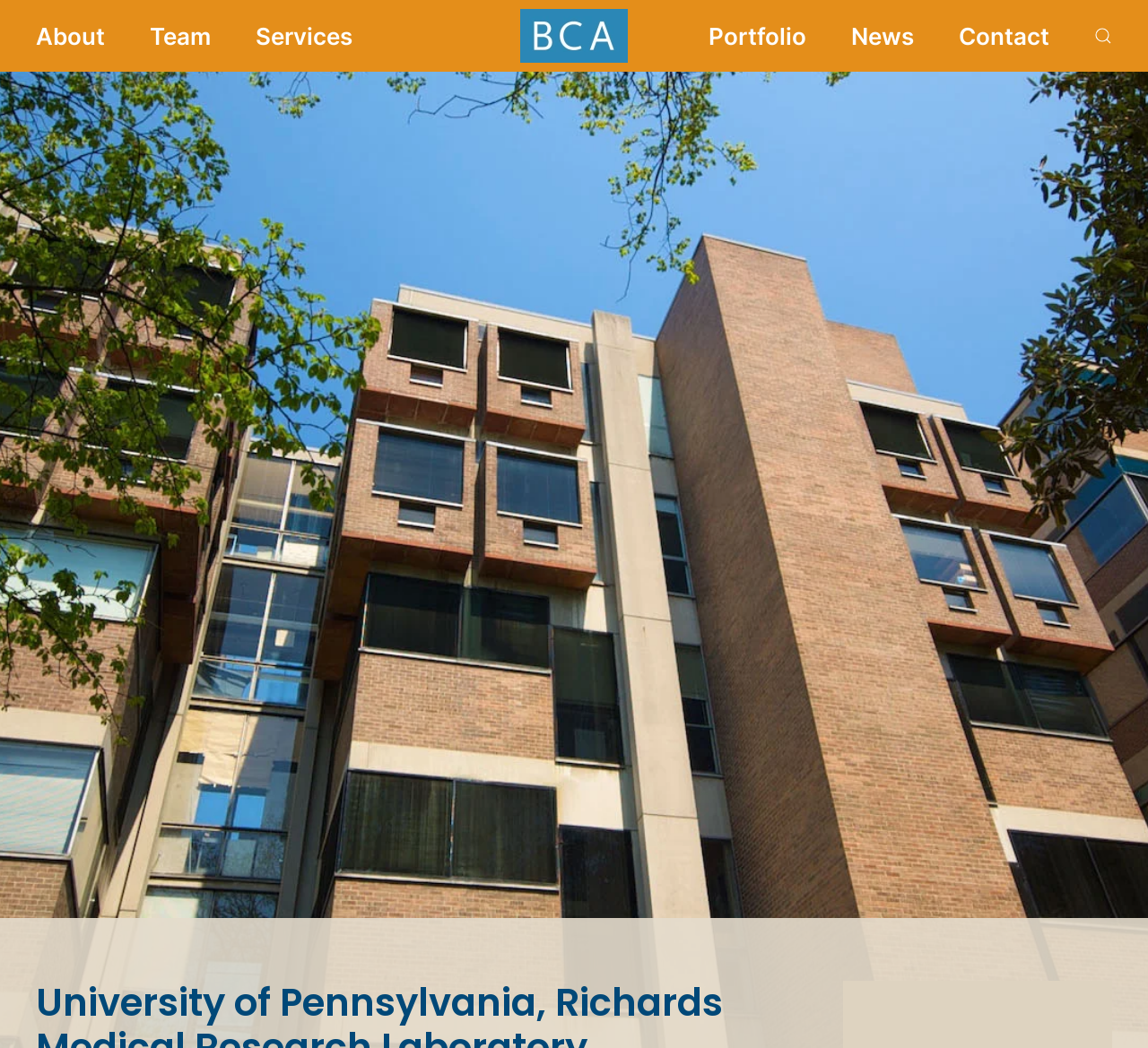Respond with a single word or phrase to the following question:
What is the name of the company associated with this webpage?

Building Conservation Associates